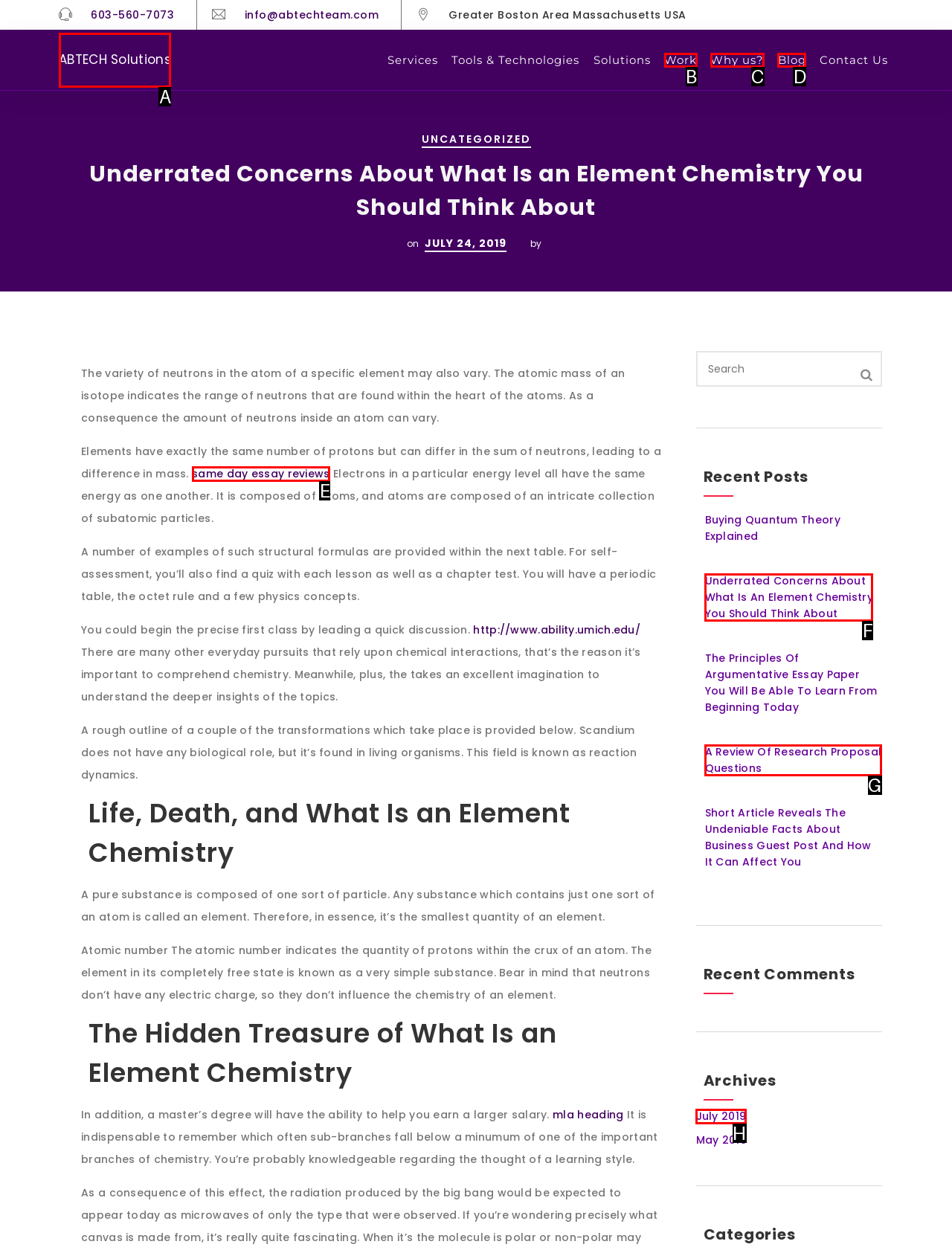Identify the option that corresponds to the description: Services. Provide only the letter of the option directly.

None